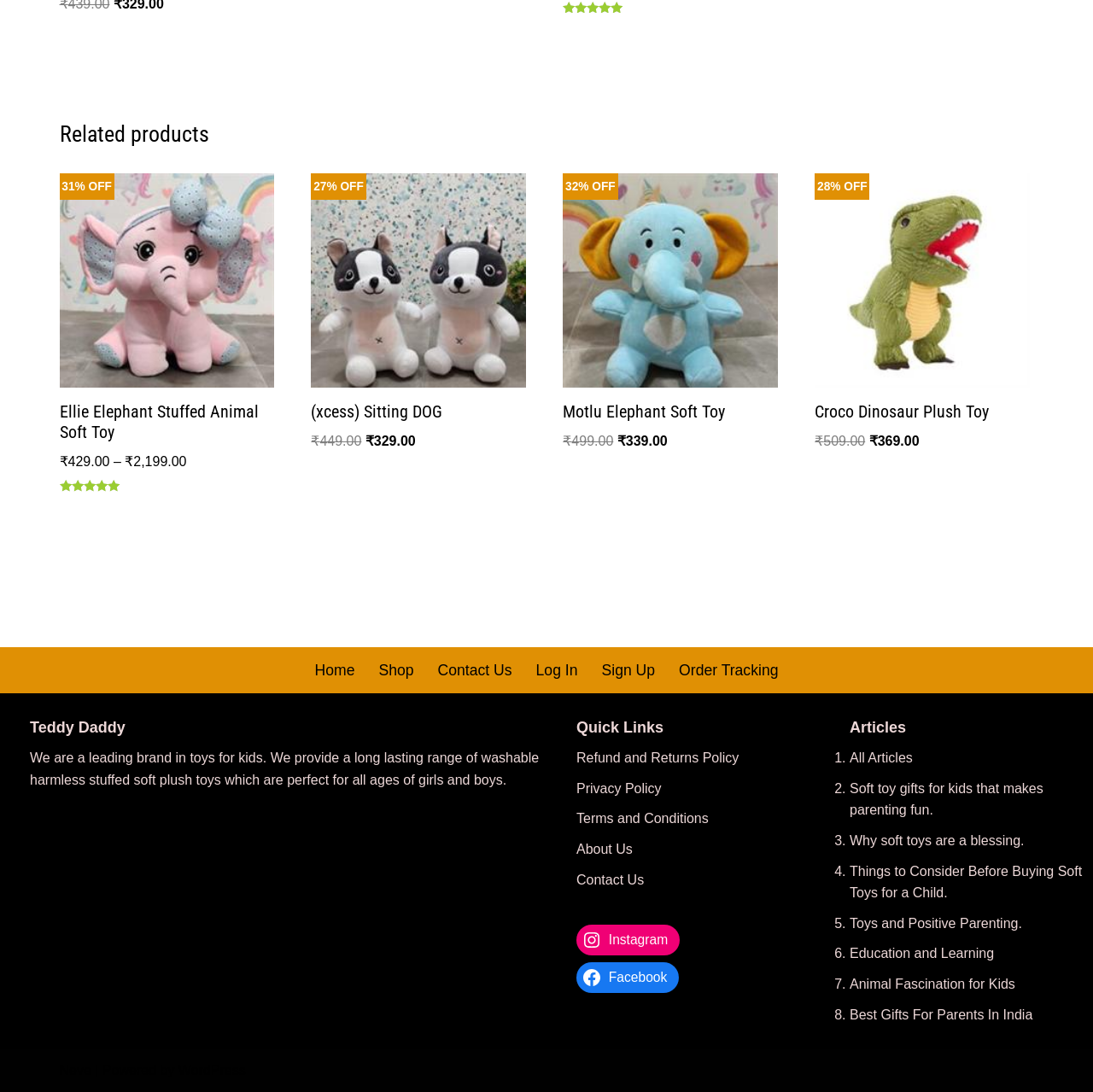What is the original price of (xcess) Sitting Dog Soft Toy Stuffed Animal Plush Teddy Gift For Kids Girls Boys Love2979?
Please respond to the question thoroughly and include all relevant details.

I found the original price by reading the text '(xcess) Sitting Dog Soft Toy Stuffed Animal Plush Teddy Gift For Kids Girls Boys Love2979 Original price was: ₹449.00. Current price is: ₹329.00.' next to the product name.